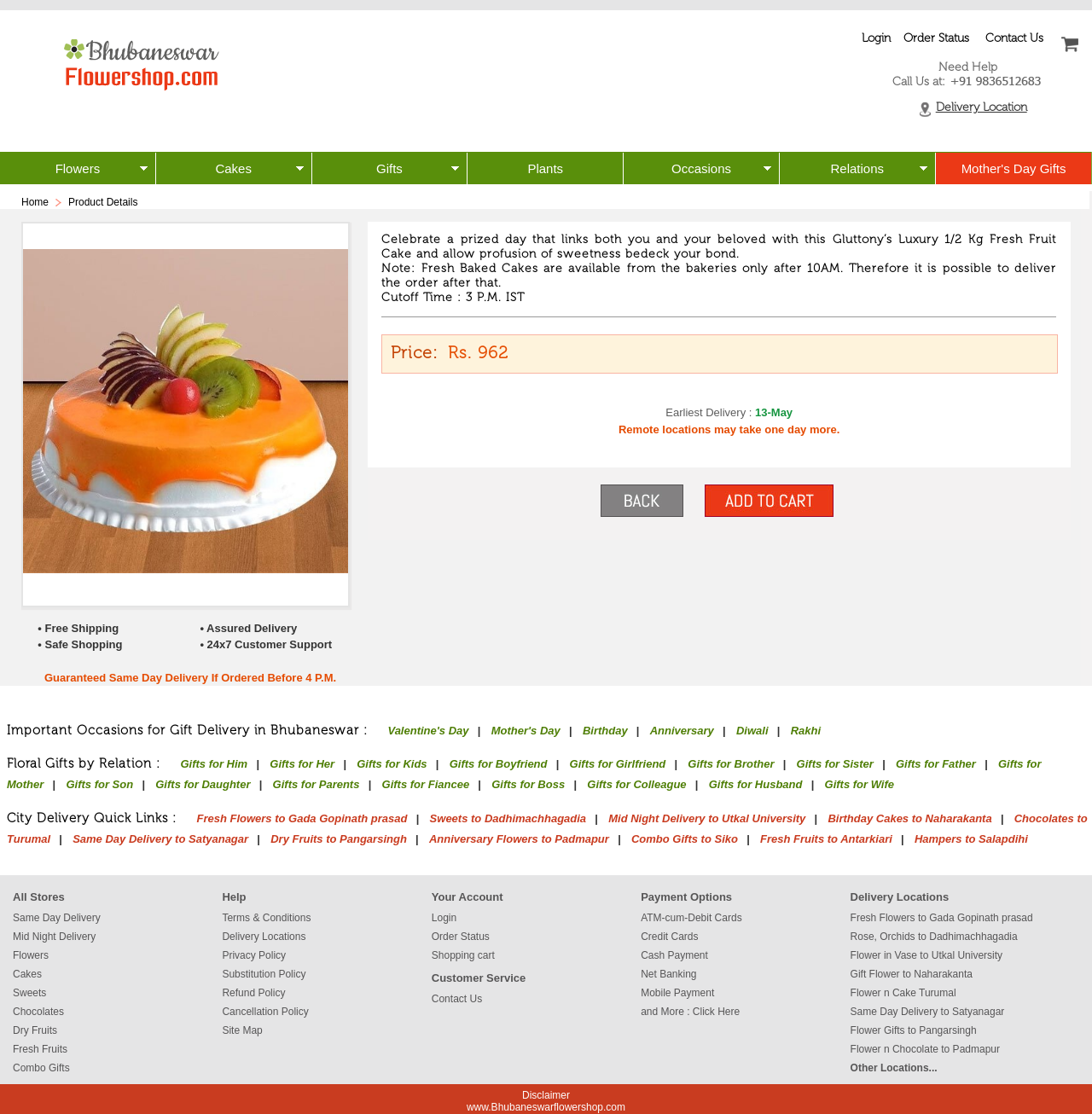Provide the bounding box coordinates of the section that needs to be clicked to accomplish the following instruction: "Go to 'Home'."

[0.02, 0.176, 0.045, 0.187]